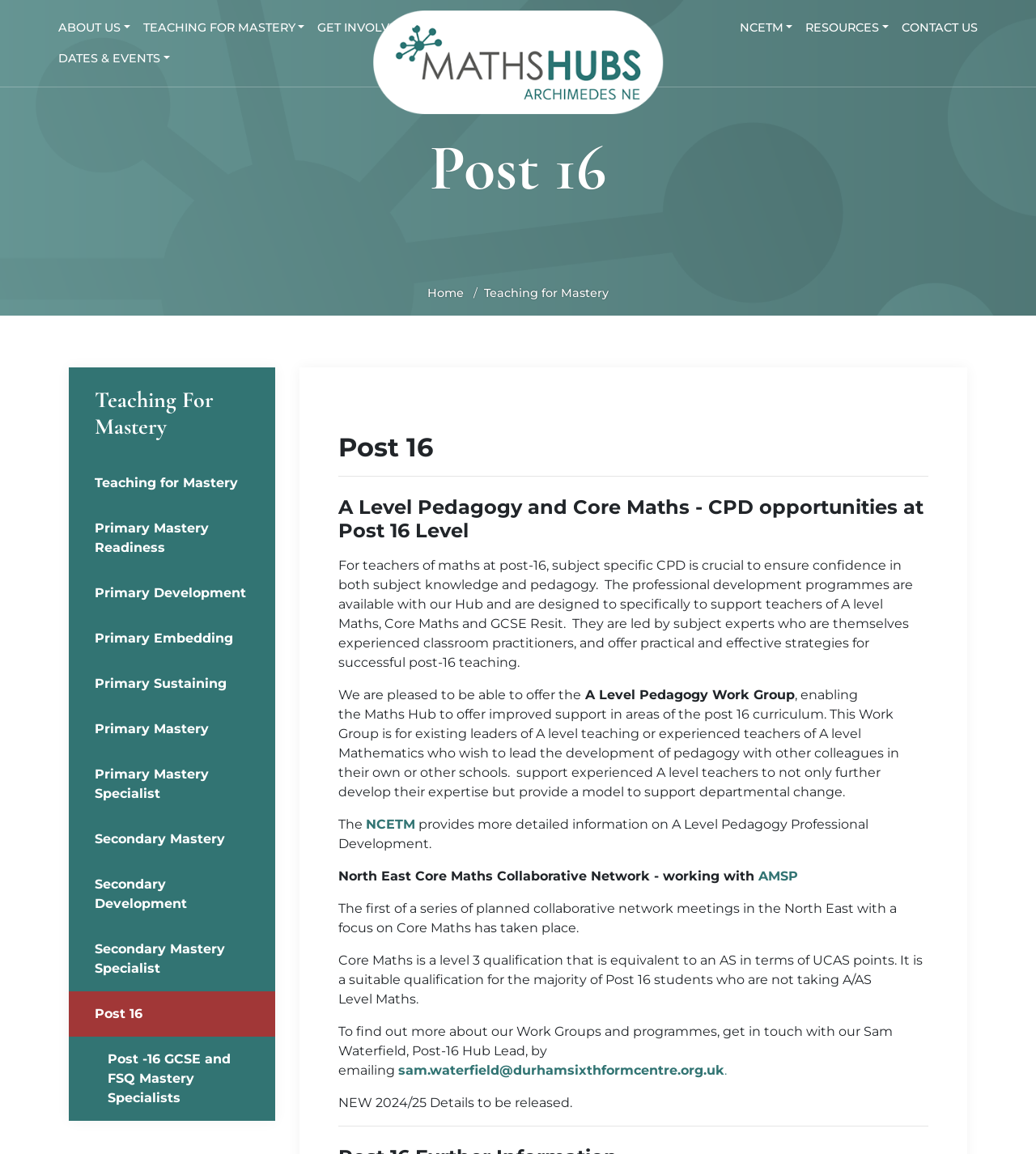Refer to the image and provide a thorough answer to this question:
What is the name of the qualification equivalent to an AS in terms of UCAS points?

The name of the qualification equivalent to an AS in terms of UCAS points can be found in the paragraph of text that describes Core Maths. It mentions that Core Maths is a level 3 qualification that is equivalent to an AS in terms of UCAS points.